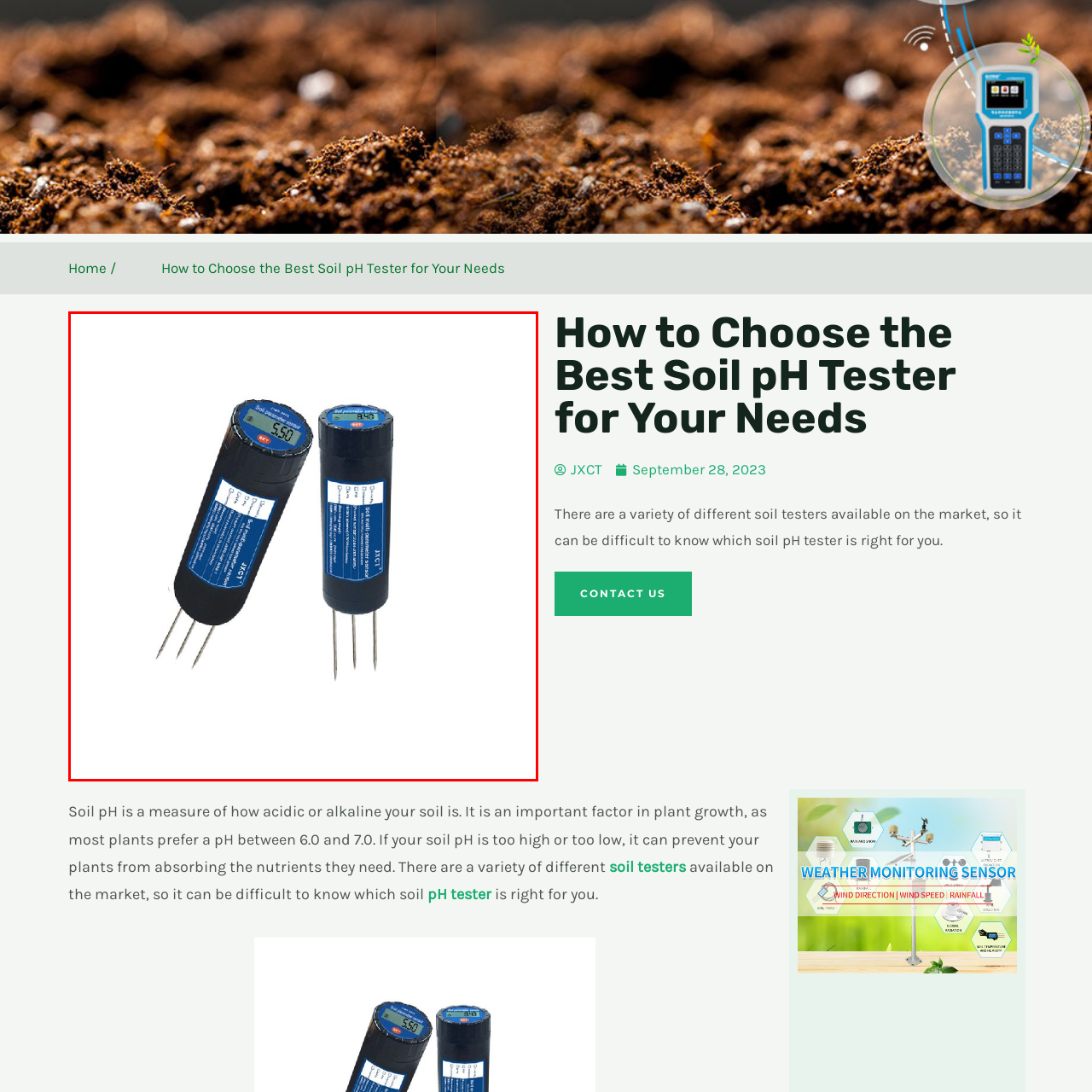What features do the testers have?
Direct your attention to the image inside the red bounding box and provide a detailed explanation in your answer.

The testers have a digital display at the top to indicate the pH level of the soil, and three metal probes that can be inserted into the soil for measurement, making them a reliable tool for soil pH testing.